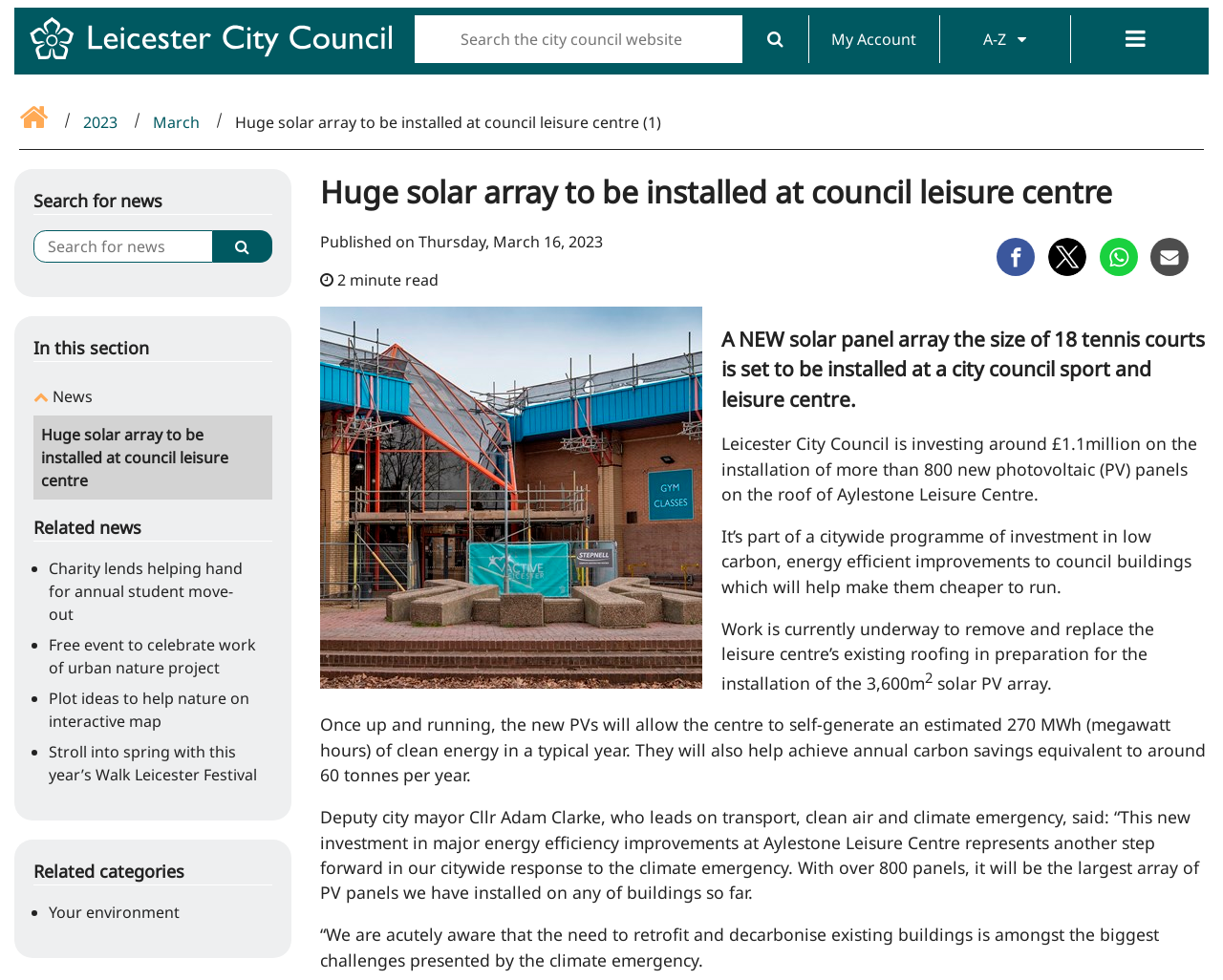Please determine the bounding box coordinates of the clickable area required to carry out the following instruction: "Go back to the home page". The coordinates must be four float numbers between 0 and 1, represented as [left, top, right, bottom].

[0.016, 0.114, 0.042, 0.135]